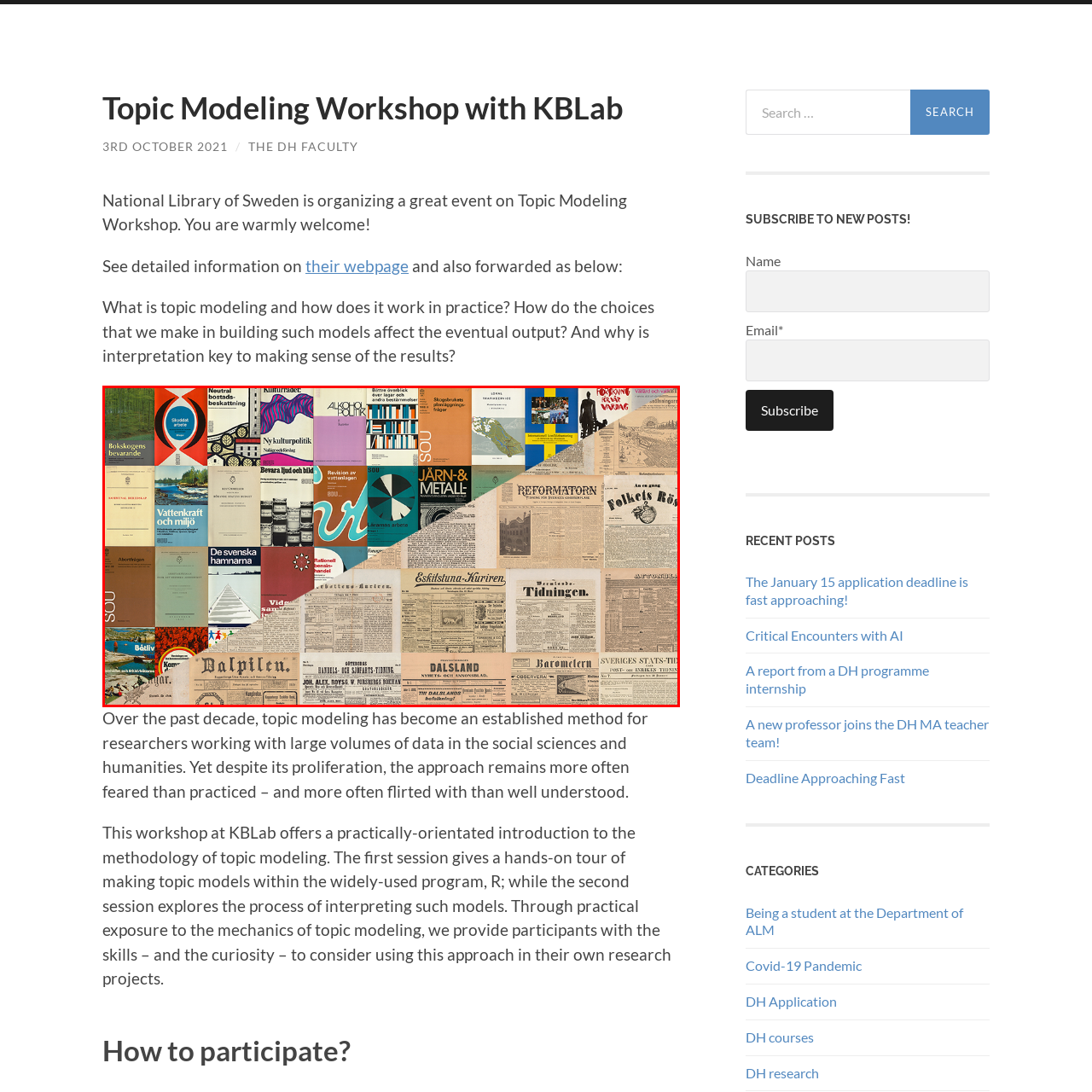Craft a detailed explanation of the image surrounded by the red outline.

The image presents a vibrant collage featuring a diverse array of printed materials, including book covers and newspaper snippets. On the top half, intricate designs and titles are displayed, showcasing works related to Swedish cultural topics and environmental issues, such as “Vattenkraft och miljö” (Hydropower and the Environment) and “Ny kulturpolitik” (New Cultural Policy). The bottom half includes historical newspaper articles, with titles from various publications like “Eskilstuna-Kuriren” and other local newsletters. This visual representation reflects the rich history of written discourse in Sweden, emphasizing both contemporary topics in social sciences as well as historical media documents, likely relevant to the discussion on topic modeling in humanities research as highlighted in the surrounding event context of a workshop.